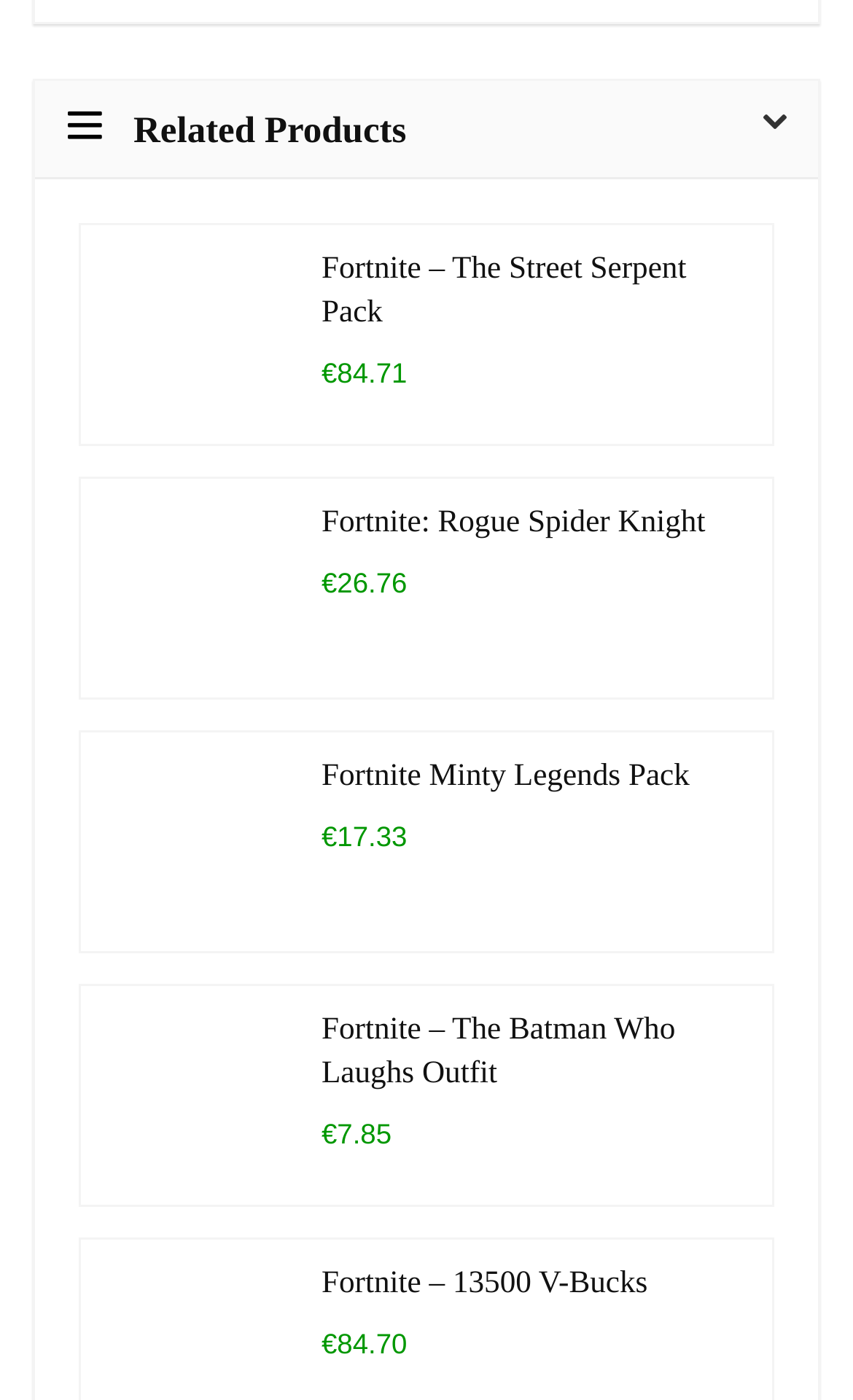Are all products priced in euros?
Answer the question with just one word or phrase using the image.

Yes